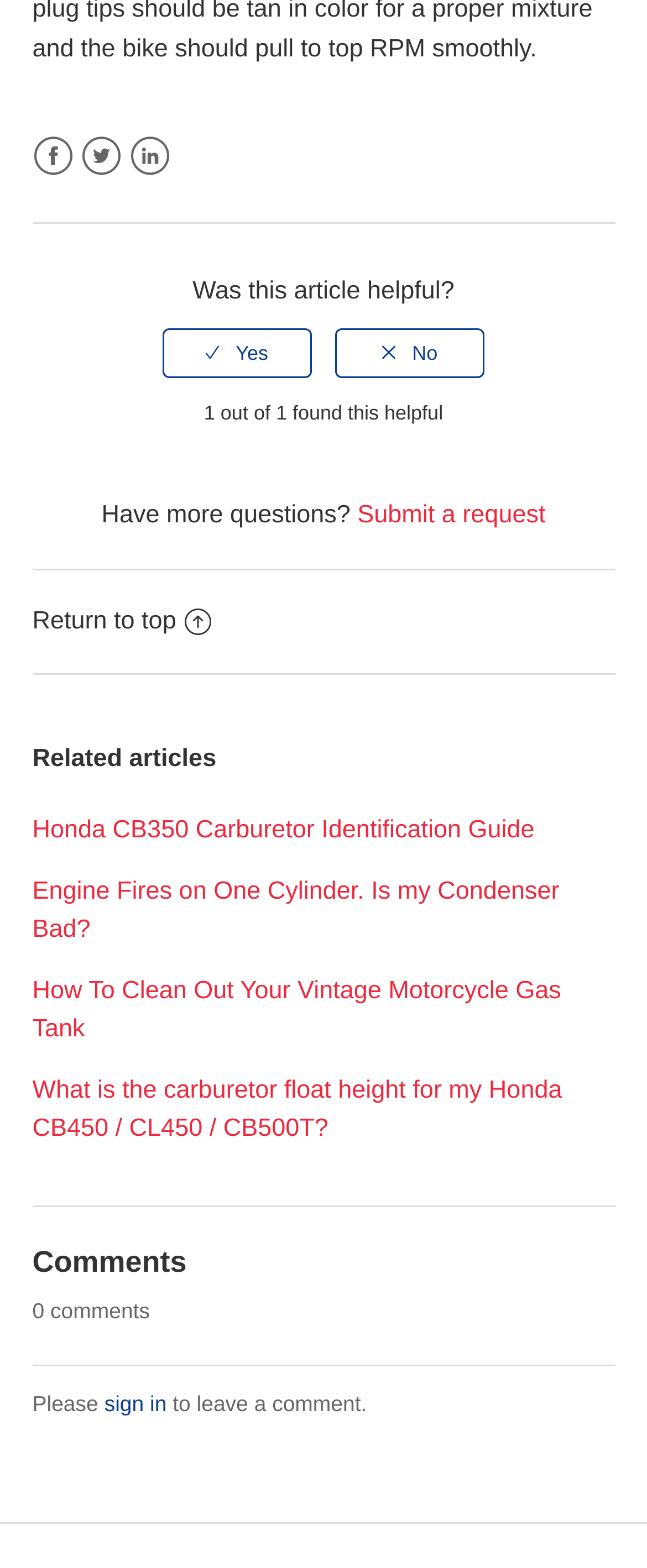Determine the coordinates of the bounding box that should be clicked to complete the instruction: "Read related article about Honda CB350 Carburetor Identification Guide". The coordinates should be represented by four float numbers between 0 and 1: [left, top, right, bottom].

[0.05, 0.52, 0.826, 0.538]